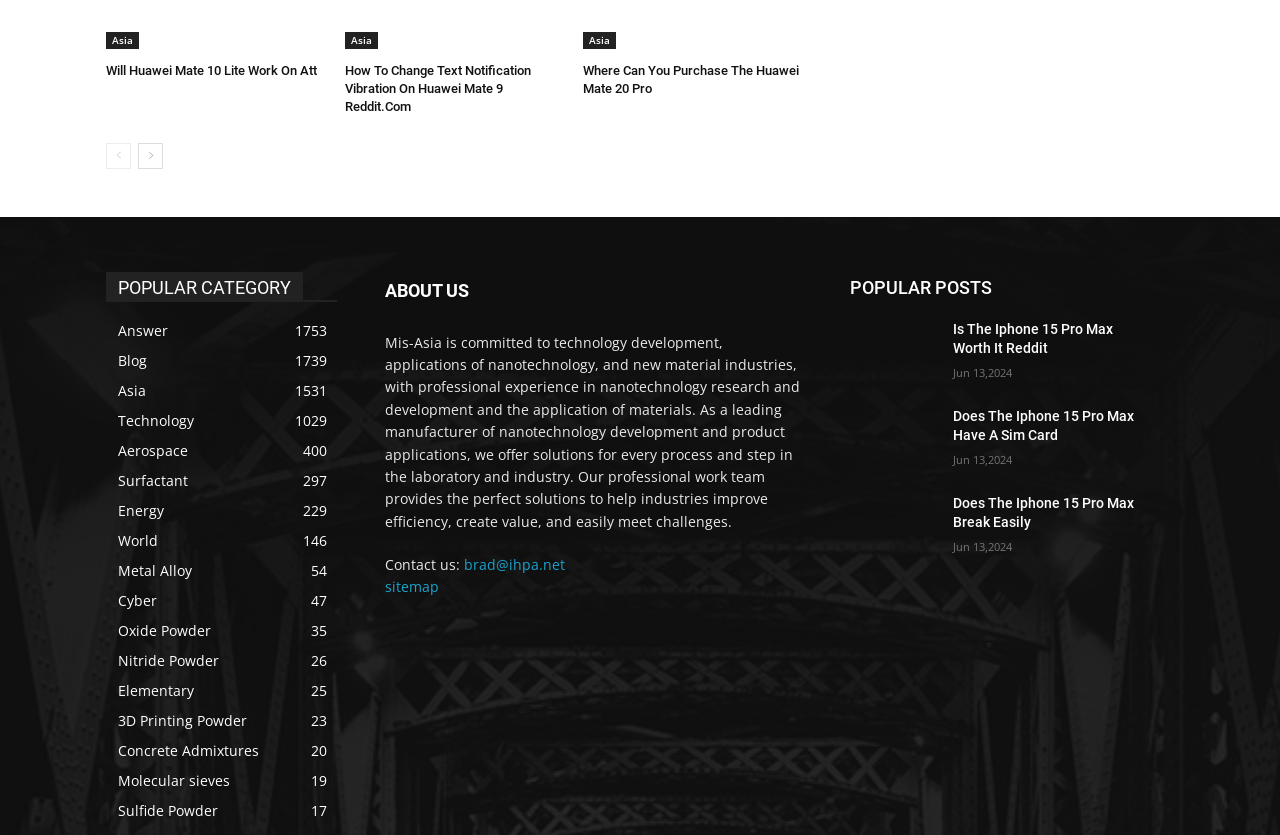Predict the bounding box of the UI element based on the description: "3D Printing Powder23". The coordinates should be four float numbers between 0 and 1, formatted as [left, top, right, bottom].

[0.092, 0.851, 0.193, 0.874]